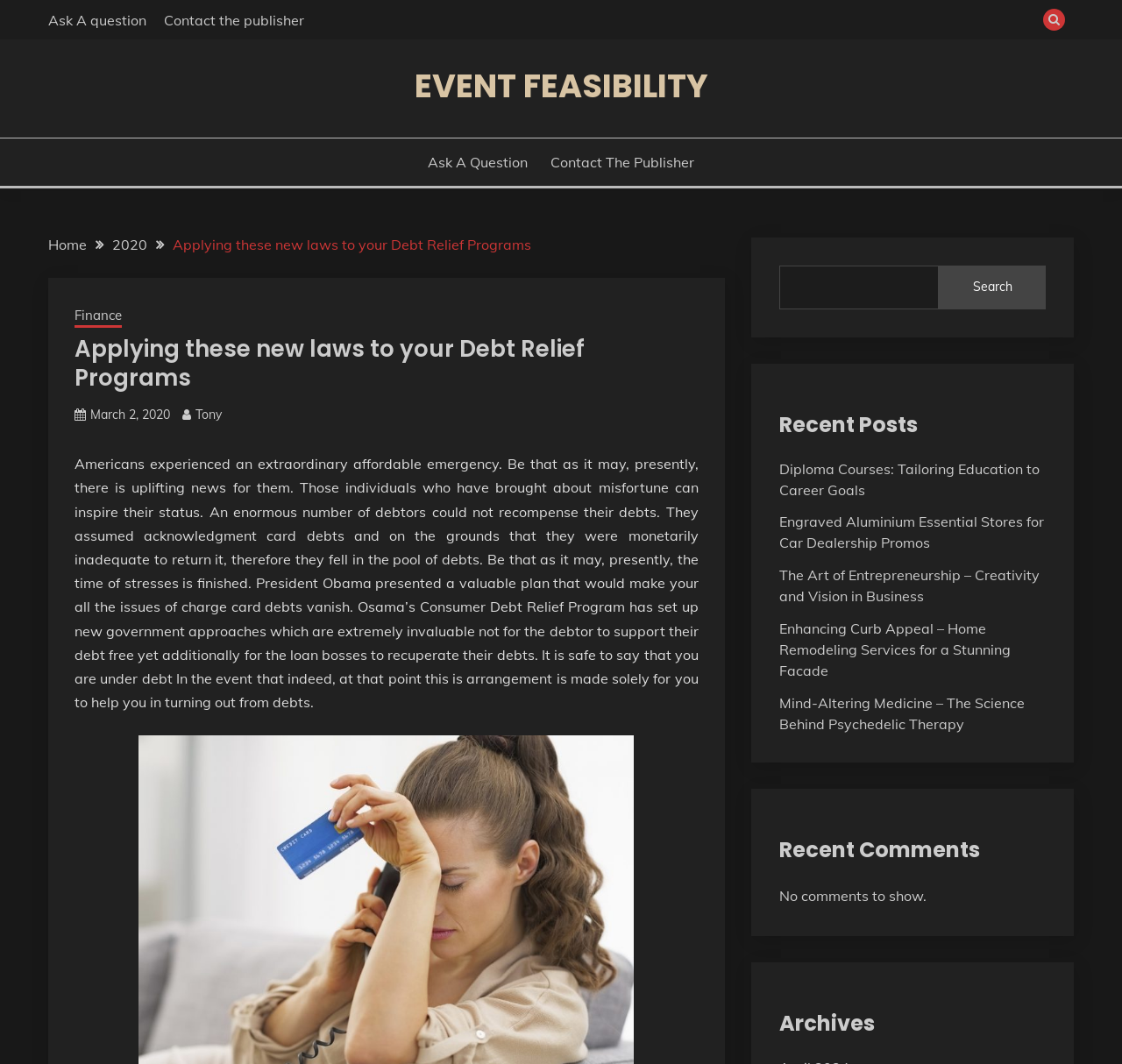Offer a comprehensive description of the webpage’s content and structure.

The webpage is about debt relief programs, specifically discussing the new laws and their application. At the top, there are three links: "Ask A question", "Contact the publisher", and a button with an icon. Below these, there is a prominent link "EVENT FEASIBILITY" and two more links "Ask A Question" and "Contact The Publisher".

On the left side, there is a navigation section with breadcrumbs, showing the path "Home" > "2020" > "Applying these new laws to your Debt Relief Programs". Below this, there is a heading with the same title as the webpage, followed by a link "Finance" and a link with the date "March 2, 2020". There is also a link with the author's name "Tony".

The main content of the webpage is a long paragraph discussing the debt relief program introduced by President Obama, which aims to help debtors and creditors. The text explains how the program can help individuals who are struggling with debt.

On the right side, there is a search bar with a search button. Below this, there are three headings: "Recent Posts", "Recent Comments", and "Archives". Under "Recent Posts", there are five links to different articles with various topics, such as education, business, and home remodeling. Under "Recent Comments", there is a message stating that there are no comments to show.